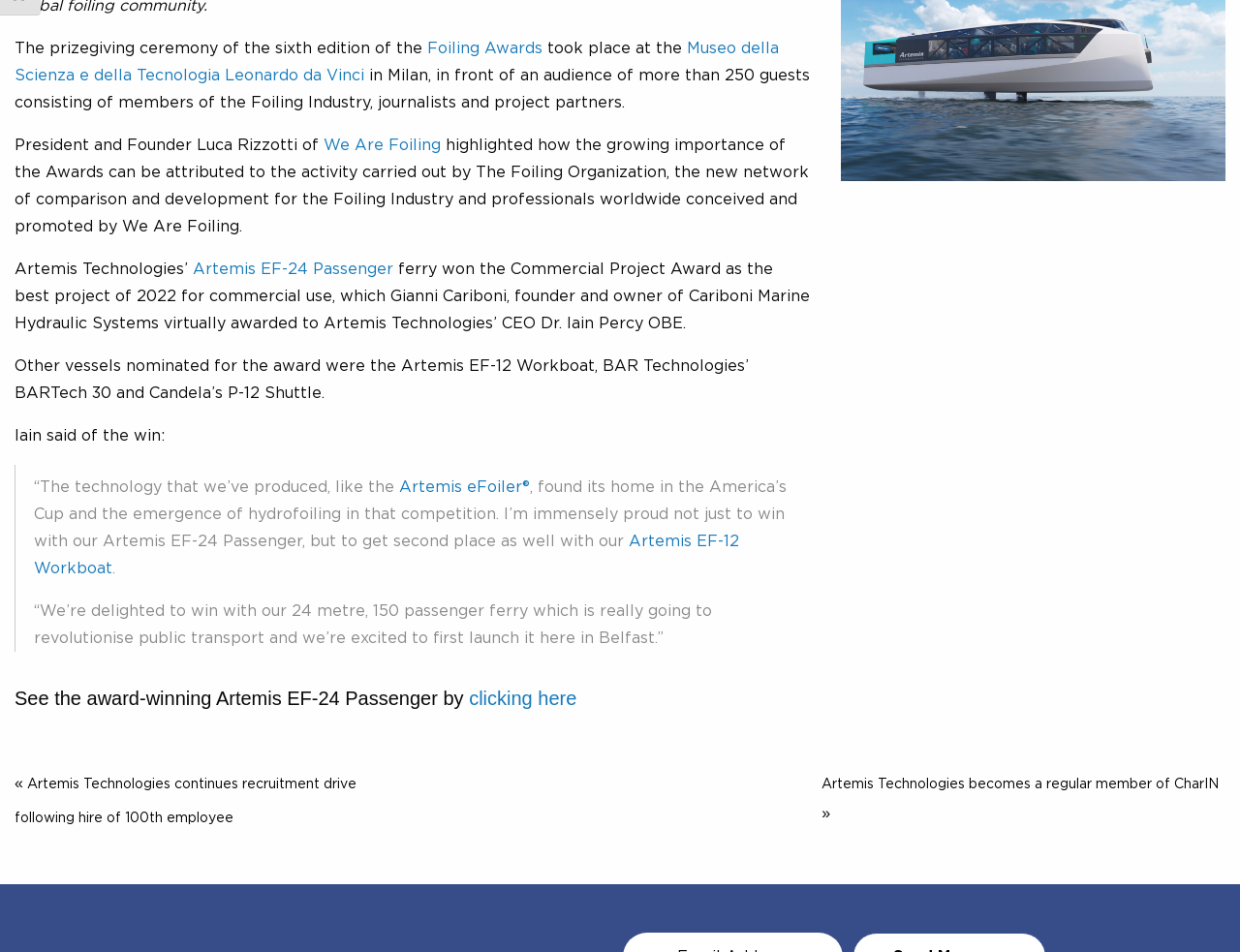Identify the bounding box for the given UI element using the description provided. Coordinates should be in the format (top-left x, top-left y, bottom-right x, bottom-right y) and must be between 0 and 1. Here is the description: Artemis EF-24 Passenger

[0.155, 0.275, 0.317, 0.291]